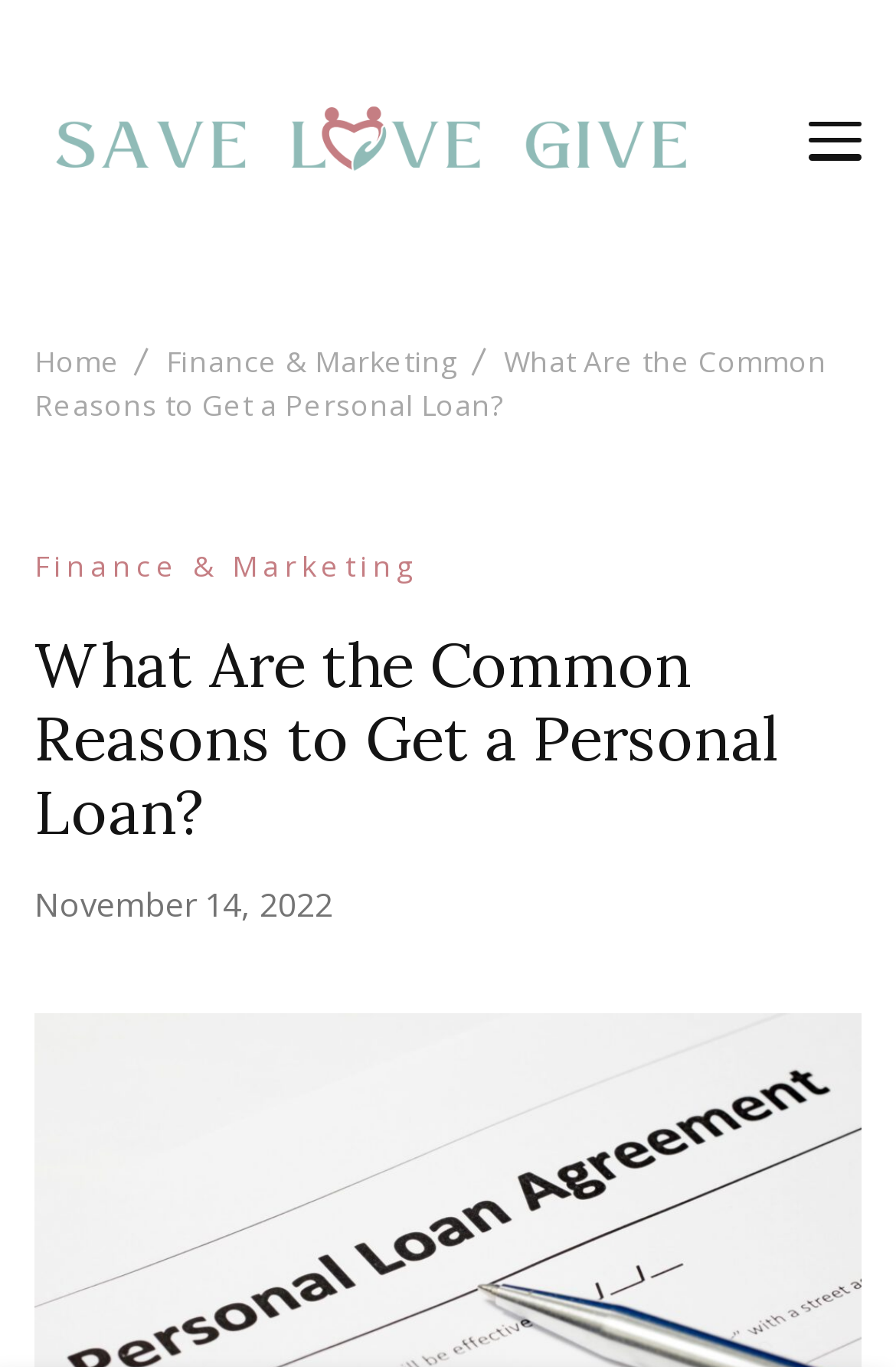Provide a comprehensive caption for the webpage.

The webpage is about personal loans, specifically discussing the common reasons to get one. At the top left, there is a logo of "Save Love Give" with a link to the website's homepage. Below the logo, there is a tagline "Saving love by giving". 

To the right of the logo, there is a button, but it is not expanded. On the top navigation bar, there are three links: "Home", "Finance & Marketing", and the current page "What Are the Common Reasons to Get a Personal Loan?". 

The main content of the page is headed by a title "What Are the Common Reasons to Get a Personal Loan?" which is also a link to the "Finance & Marketing" category. Below the title, there is a date "November 14, 2022" which is also a link. The rest of the page is dedicated to the article discussing the reasons to get a personal loan, as hinted by the meta description.